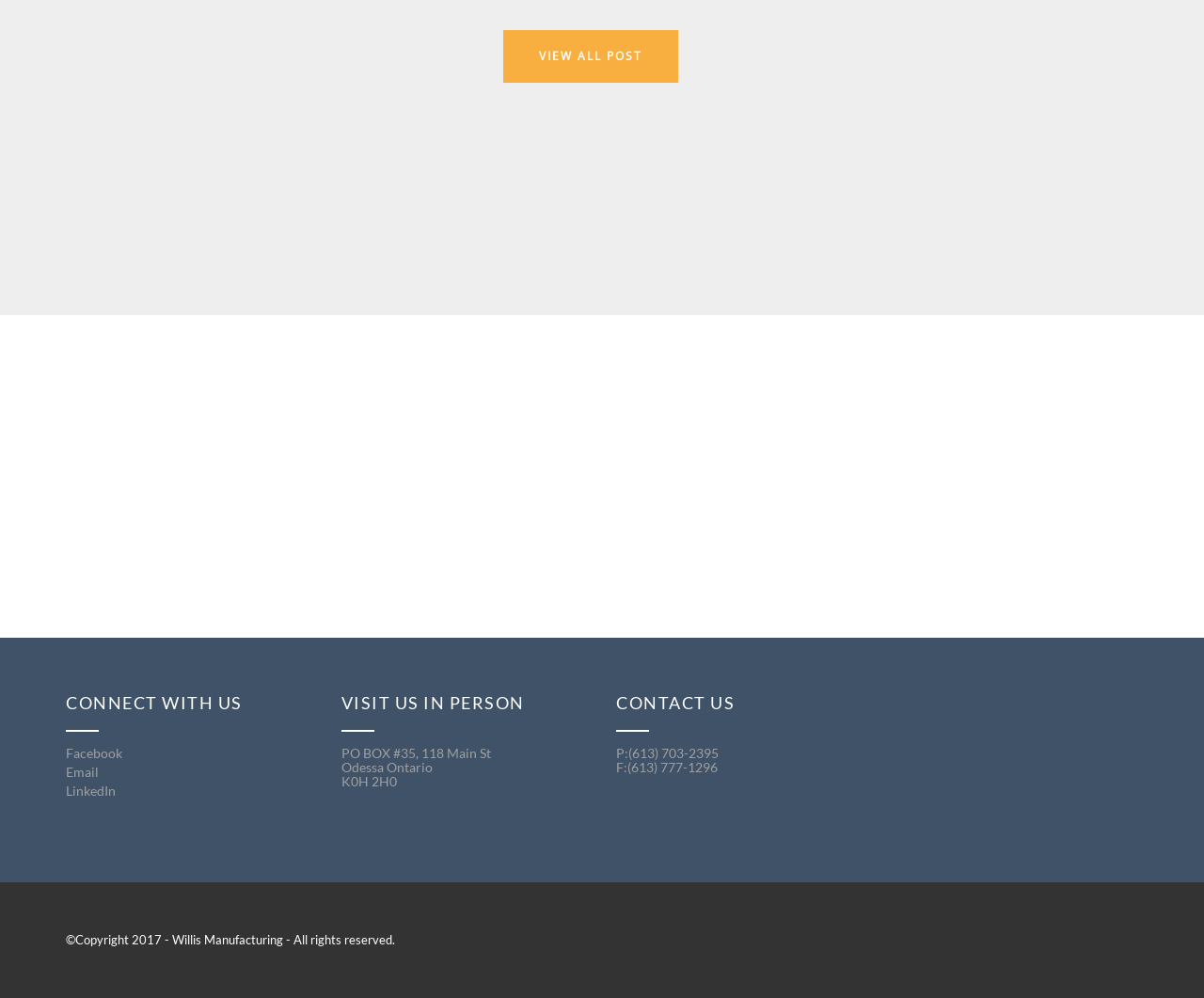Locate the bounding box of the UI element described by: "LinkedIn" in the given webpage screenshot.

[0.055, 0.784, 0.096, 0.8]